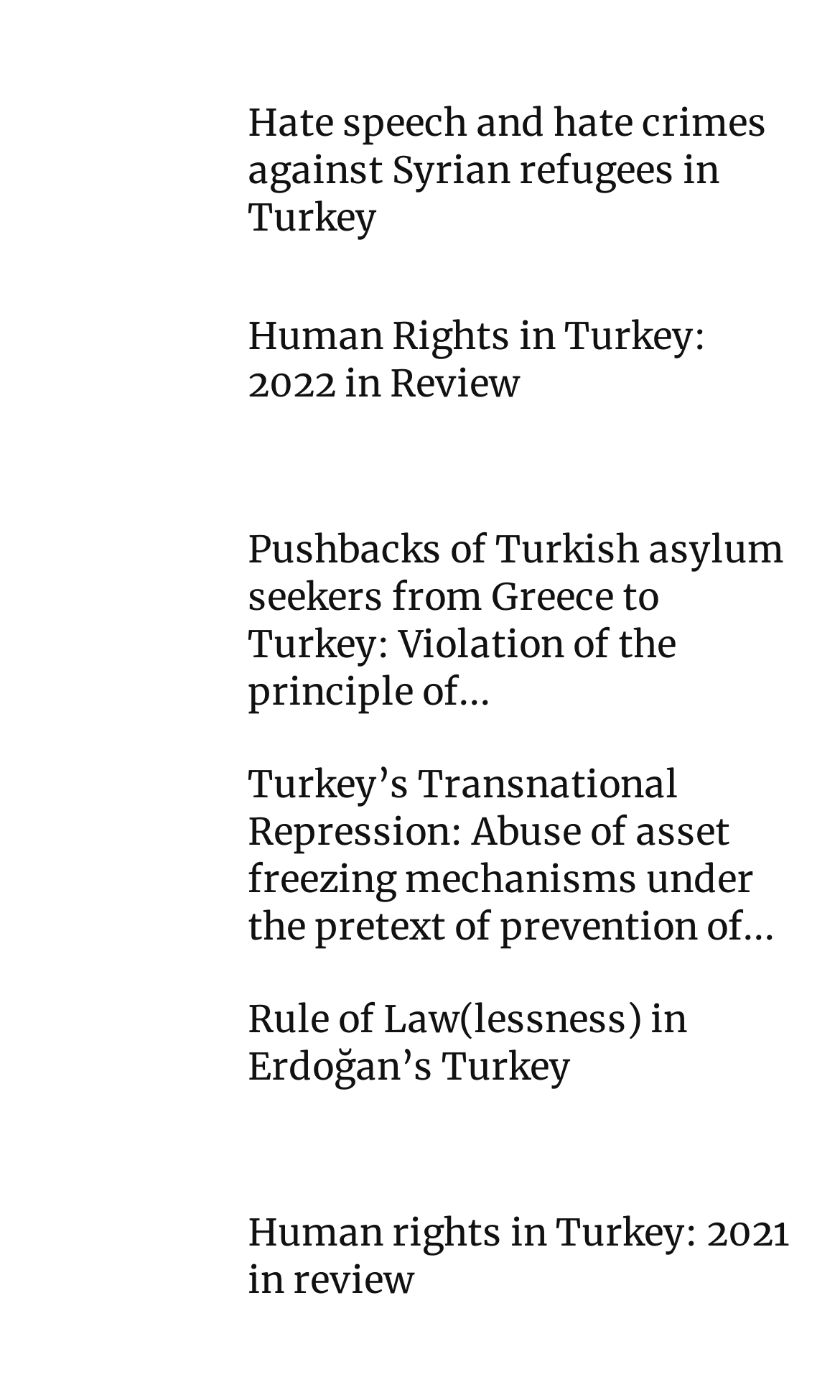Identify the bounding box coordinates for the element you need to click to achieve the following task: "Learn about pushbacks of Turkish asylum seekers from Greece to Turkey". Provide the bounding box coordinates as four float numbers between 0 and 1, in the form [left, top, right, bottom].

[0.051, 0.376, 0.256, 0.499]